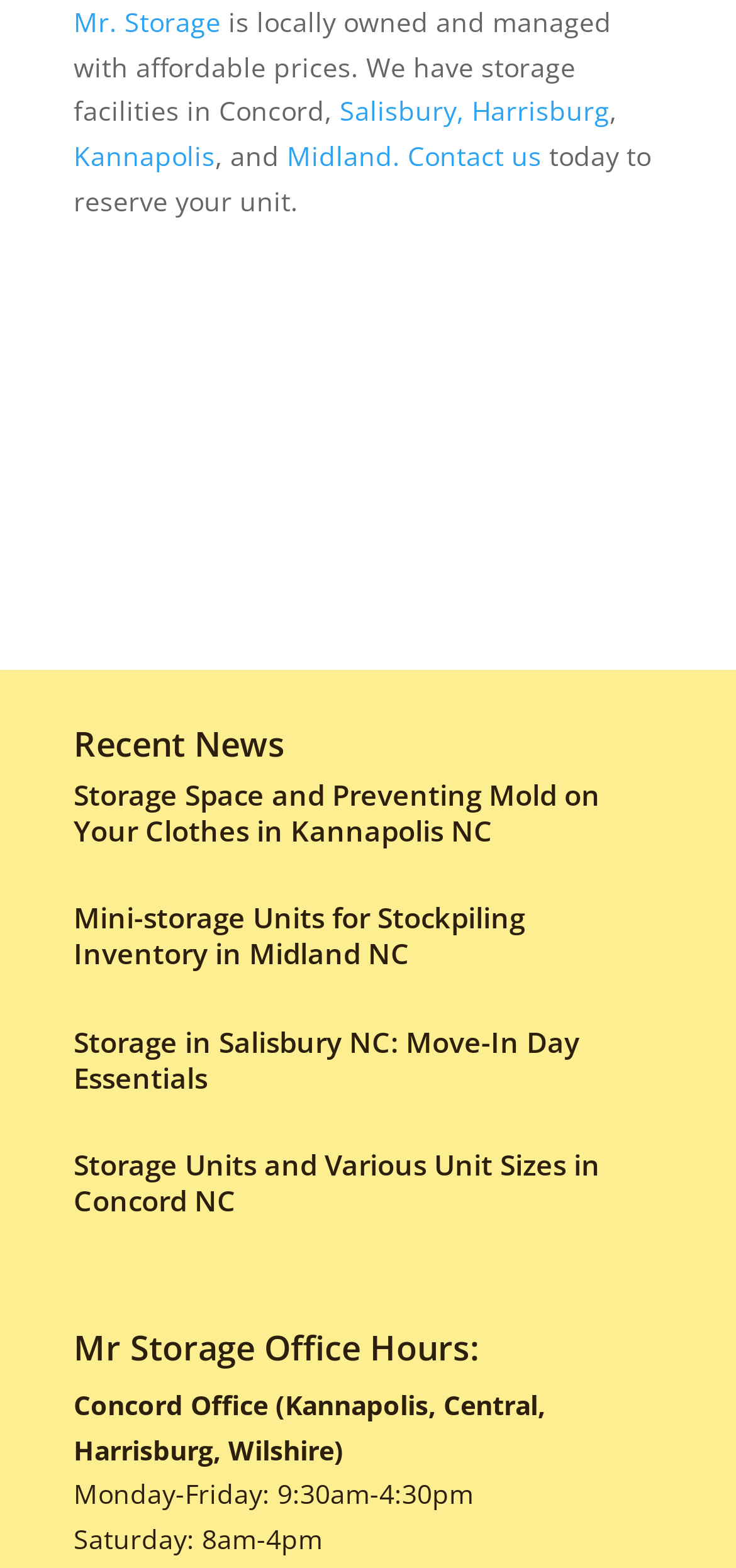Pinpoint the bounding box coordinates of the clickable element to carry out the following instruction: "contact us to reserve a unit."

[0.554, 0.088, 0.736, 0.111]